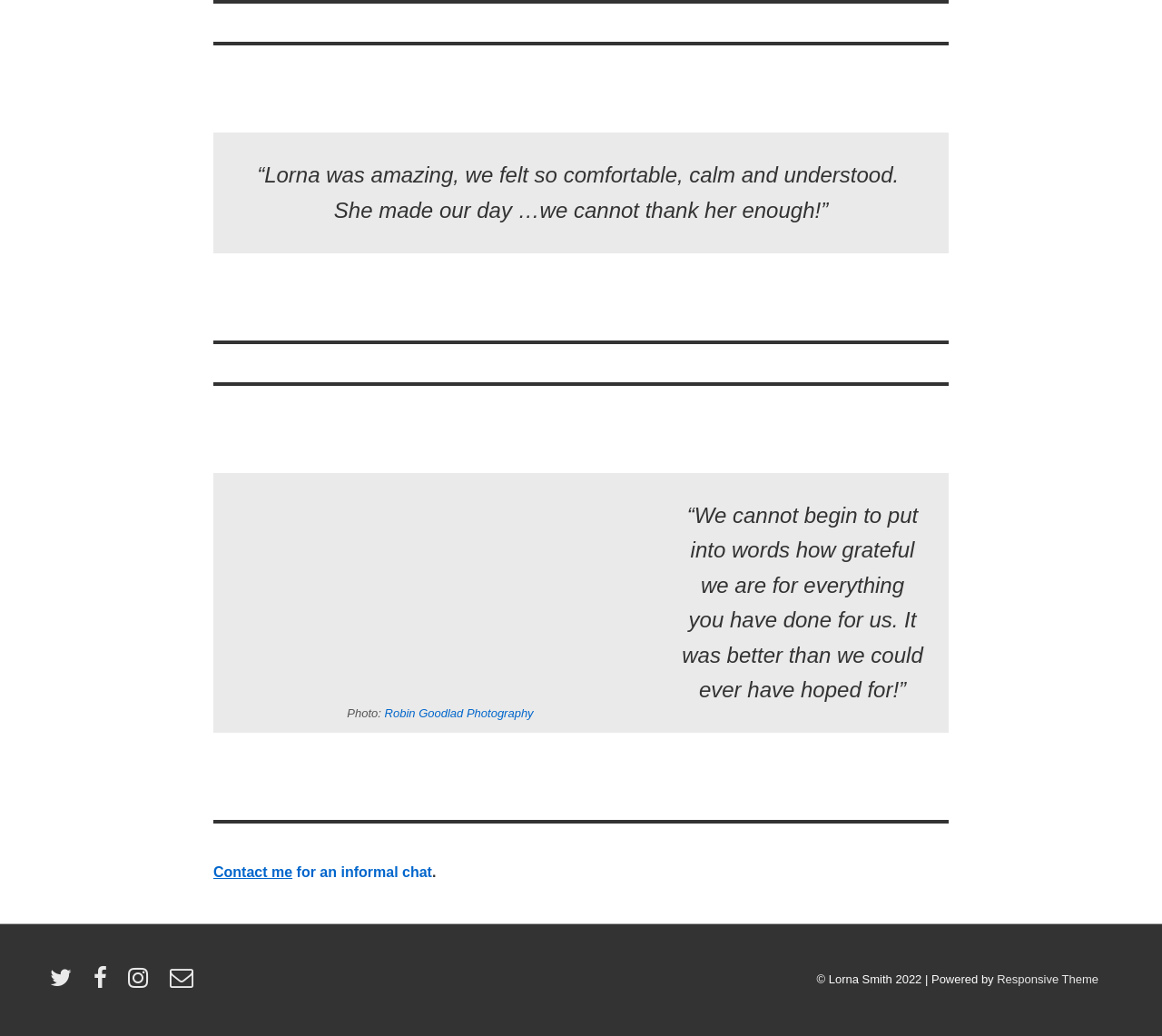Please provide a brief answer to the following inquiry using a single word or phrase:
What social media platforms does Lorna have a presence on?

Twitter, Facebook, Instagram